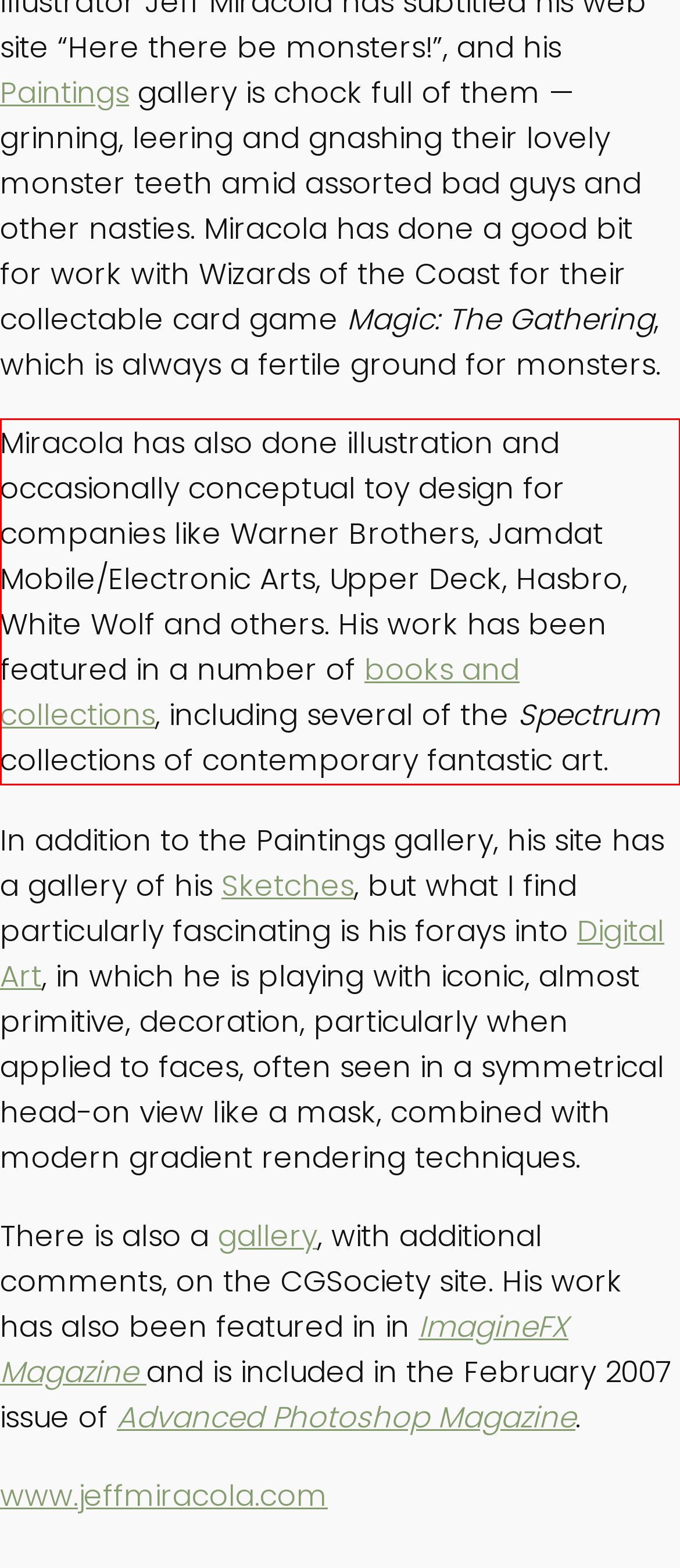The screenshot provided shows a webpage with a red bounding box. Apply OCR to the text within this red bounding box and provide the extracted content.

Miracola has also done illustration and occasionally conceptual toy design for companies like Warner Brothers, Jamdat Mobile/Electronic Arts, Upper Deck, Hasbro, White Wolf and others. His work has been featured in a number of books and collections, including several of the Spectrum collections of contemporary fantastic art.